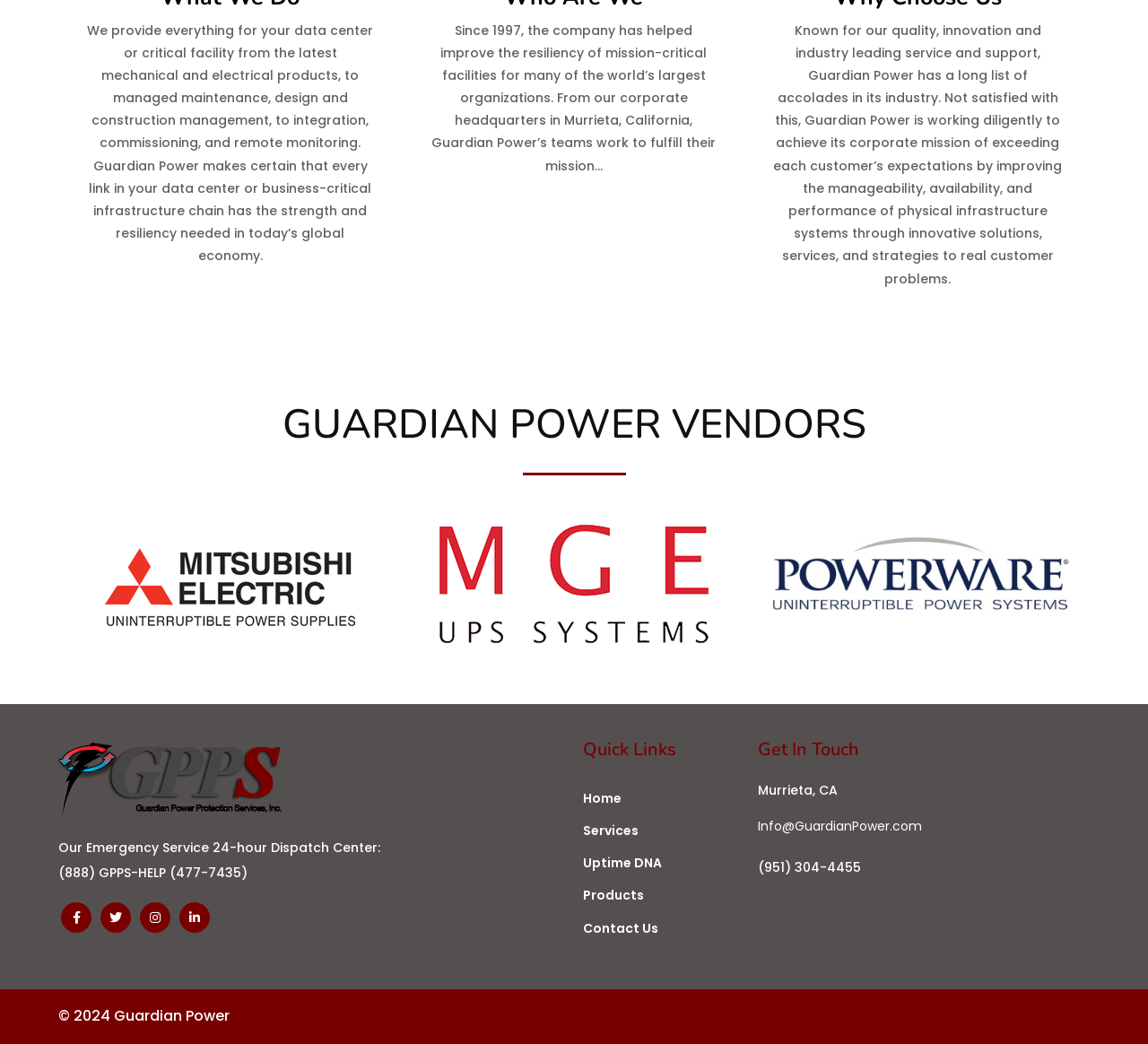Identify the bounding box coordinates of the section that should be clicked to achieve the task described: "View the 'Uptime DNA' page".

[0.508, 0.811, 0.645, 0.842]